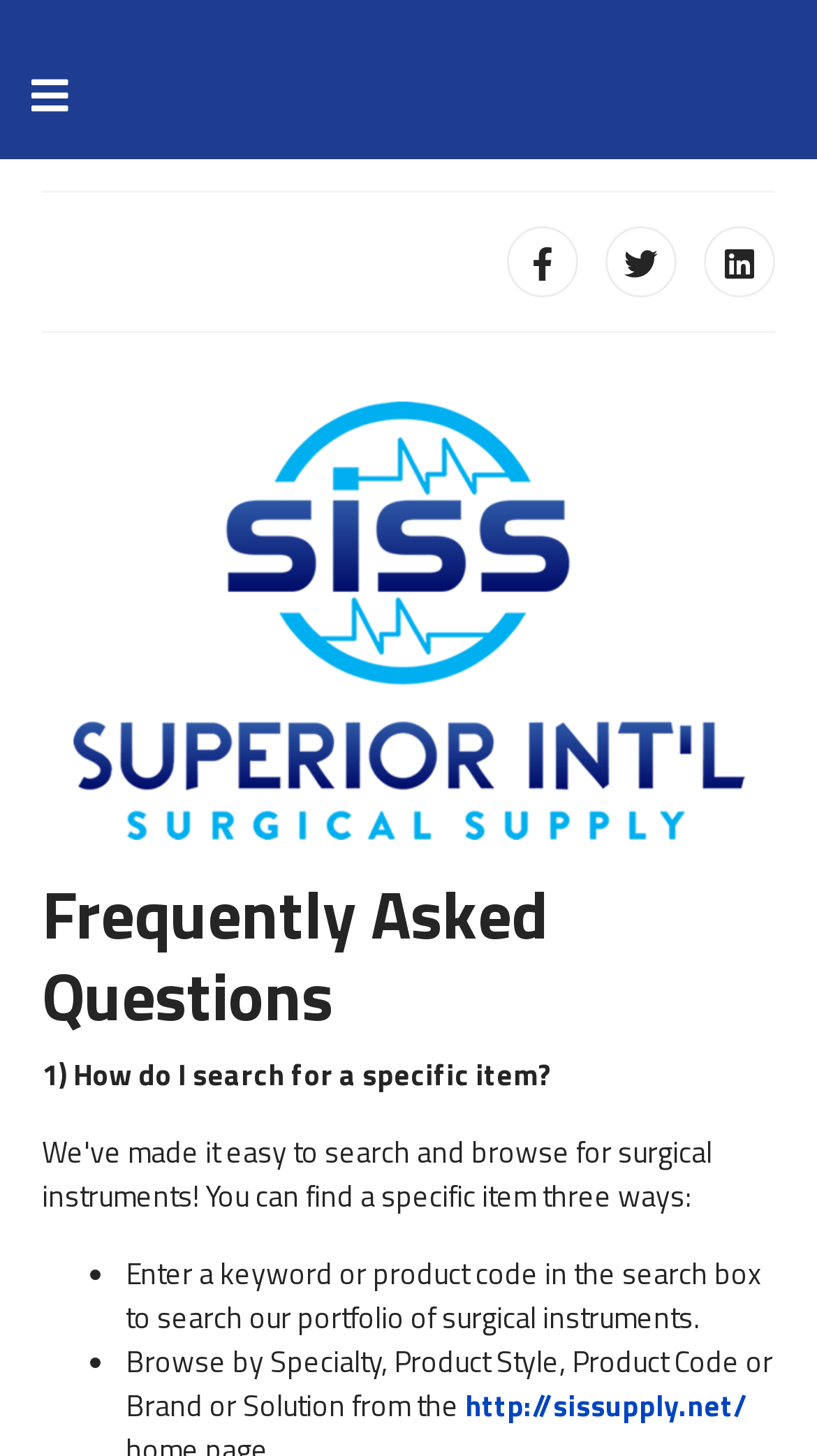What is the position of the navigation link?
Look at the screenshot and give a one-word or phrase answer.

top-left